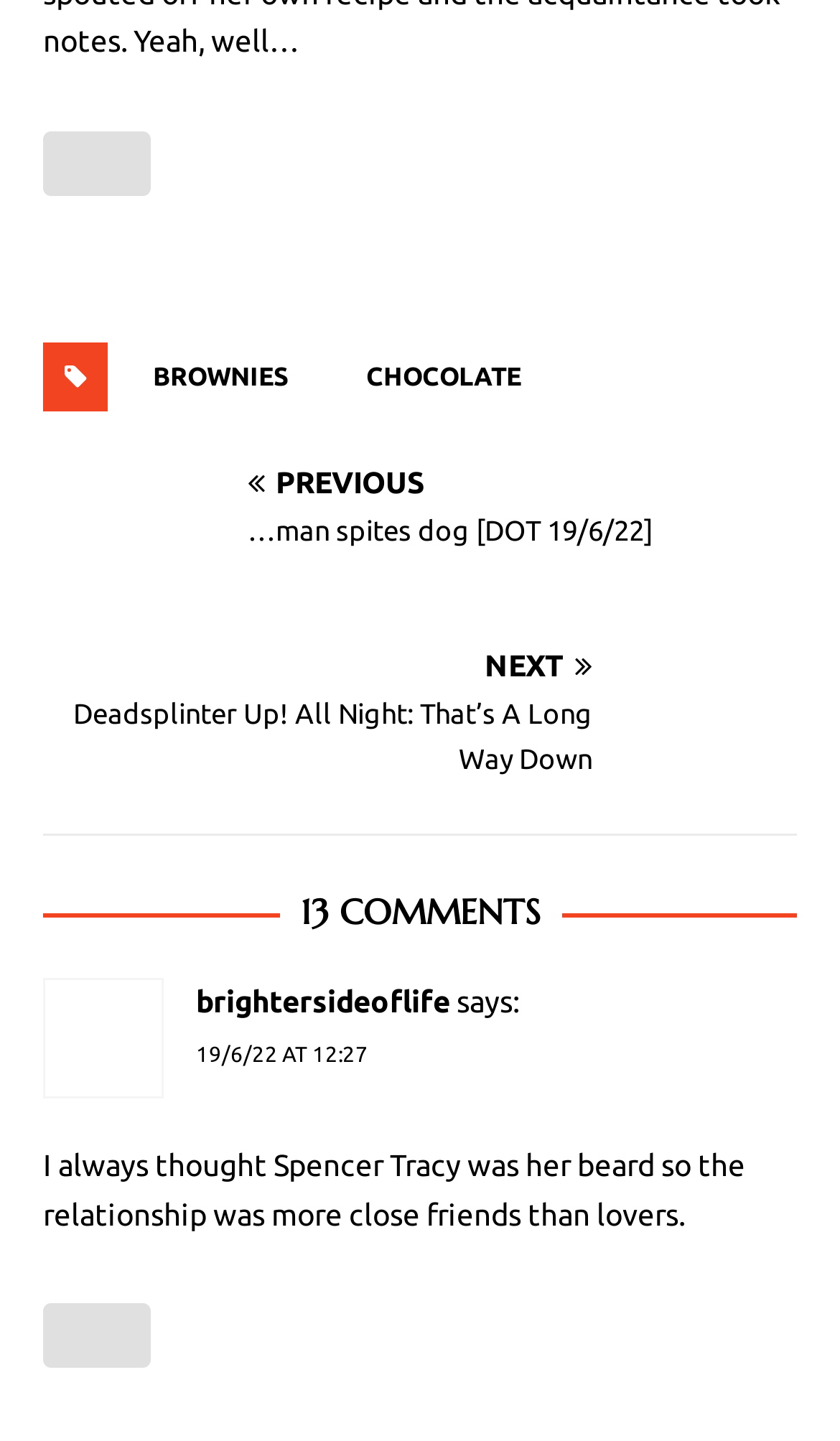Please determine the bounding box coordinates for the UI element described here. Use the format (top-left x, top-left y, bottom-right x, bottom-right y) with values bounded between 0 and 1: title="Miluly"

[0.172, 0.155, 0.213, 0.179]